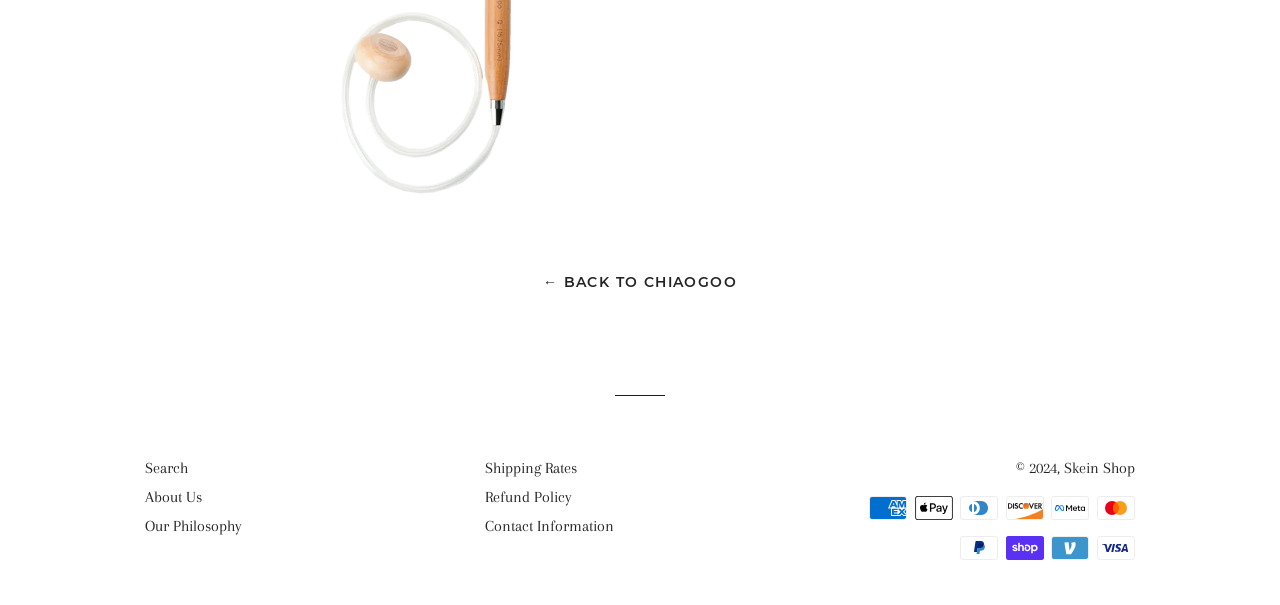Please examine the image and answer the question with a detailed explanation:
How many horizontal separators are there?

I counted the number of horizontal separators in the webpage, which are two, one at the top and one in the middle.